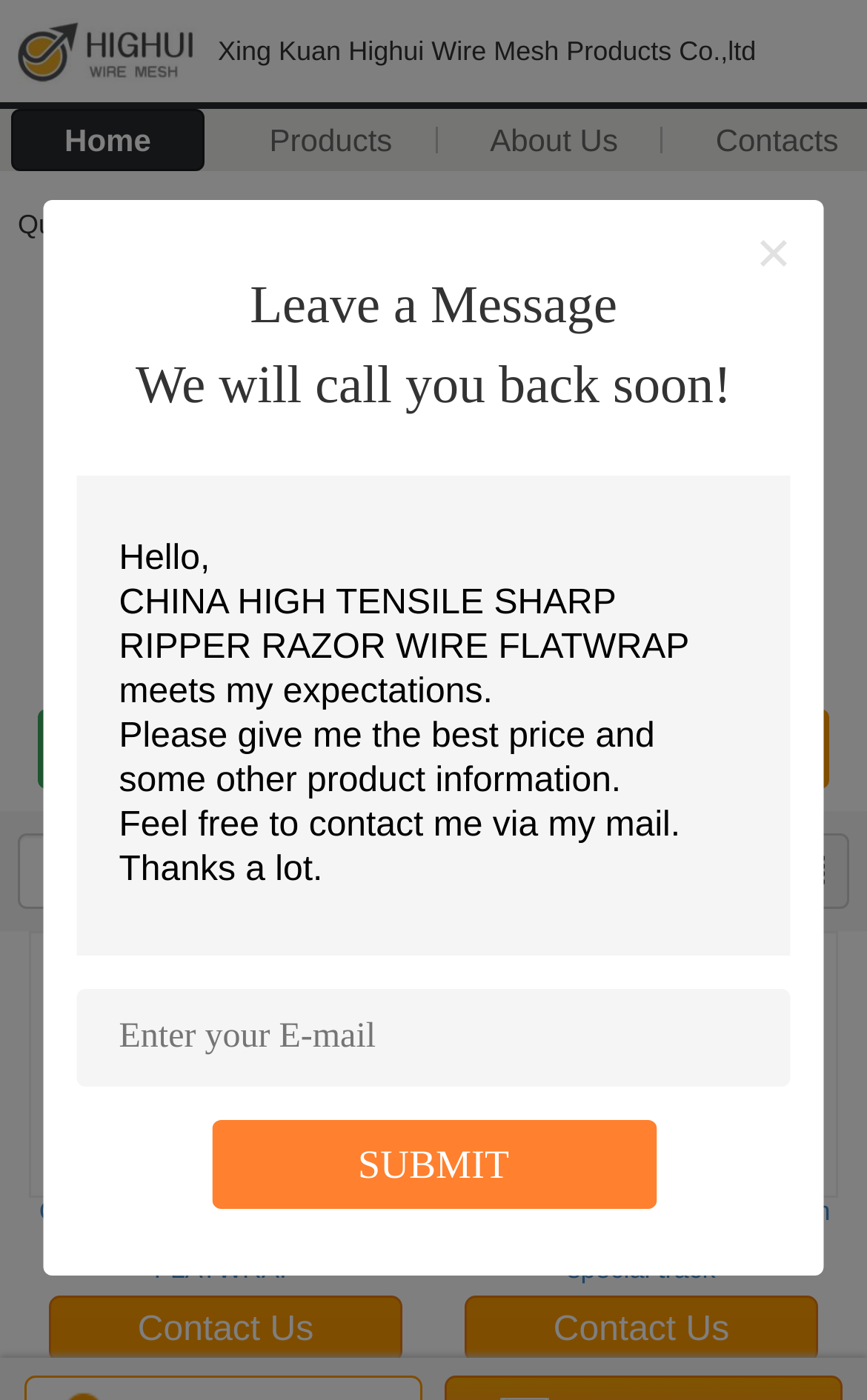Using the information shown in the image, answer the question with as much detail as possible: What is the purpose of the textbox at the bottom?

I found a textbox at the bottom of the webpage with a label 'Leave a message' and a submit button, which suggests that the purpose of the textbox is to allow users to leave a message or send a query to the company.